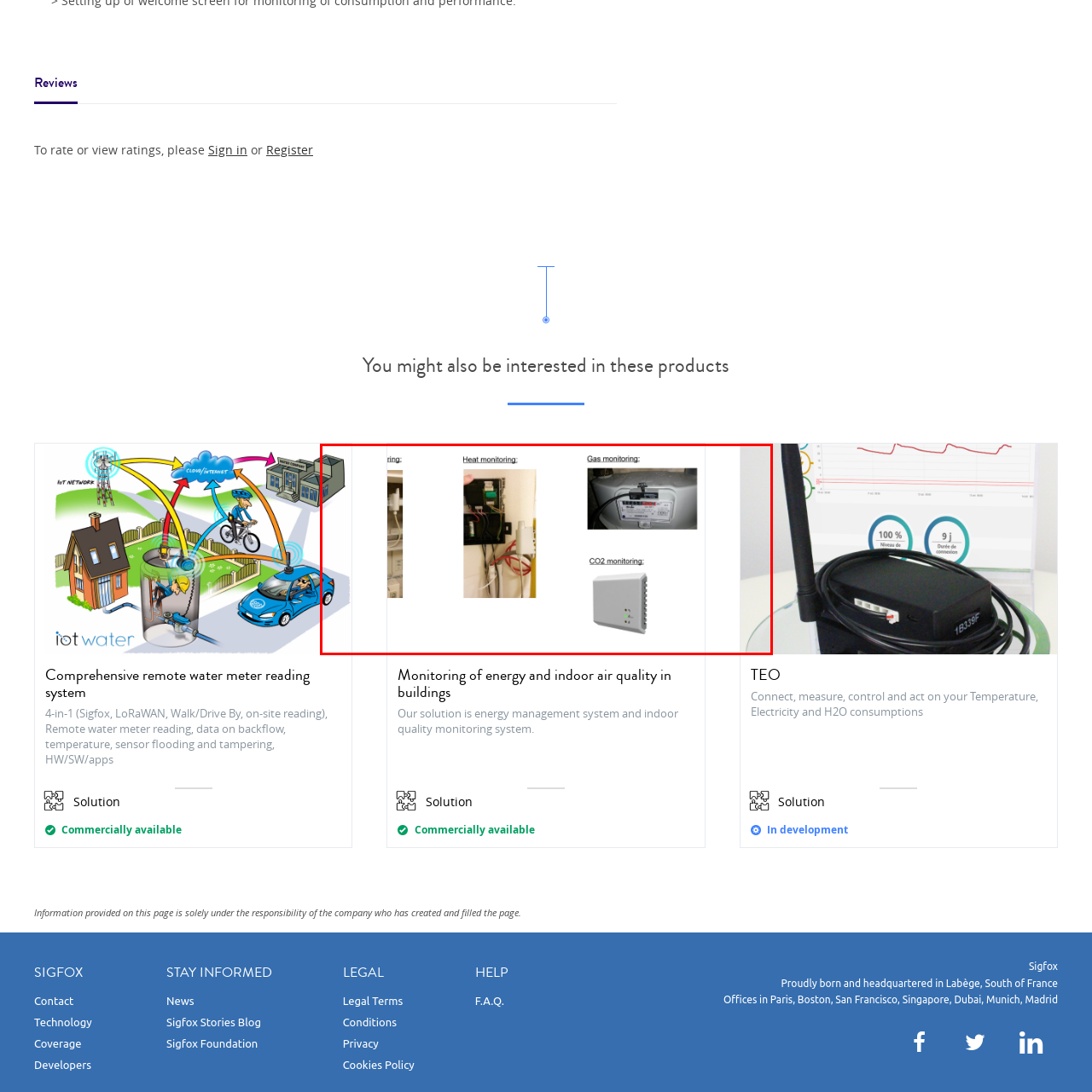Elaborate on all the details and elements present in the red-outlined area of the image.

The image showcases various monitoring systems designed to enhance energy management and indoor air quality. At the center is a heat monitoring device, with visible electrical connections illustrating its integration into a larger system. Adjacent to it is a gas monitoring setup, featuring a detailed view of a gas meter with a monitoring device attached. On the right, there's a CO2 monitoring unit, characterized by its sleek design and indicator lights that likely signal operational status. The left side of the image highlights additional product offerings related to monitoring energy and environmental conditions, indicating a comprehensive approach to resource management in buildings.